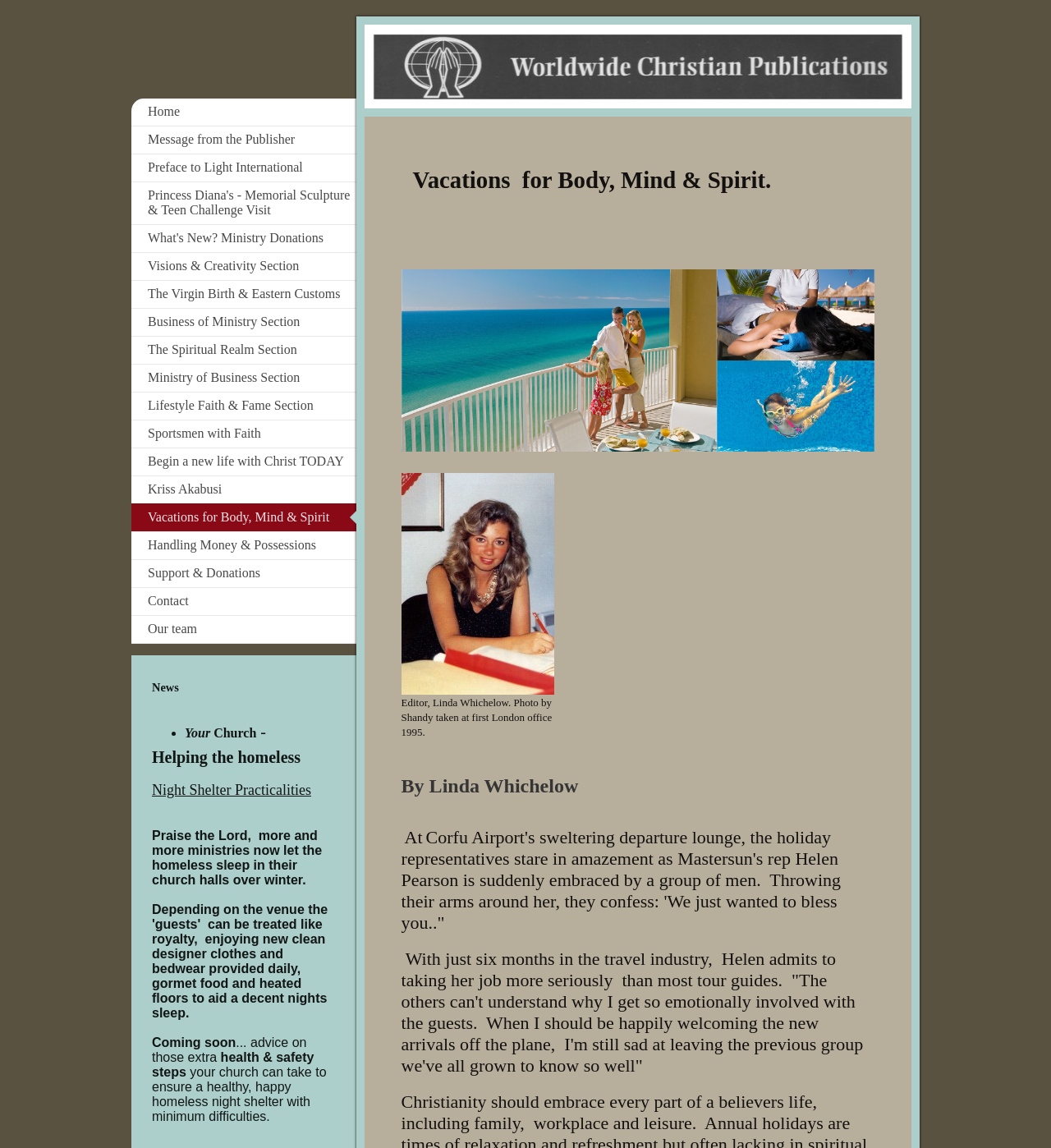Provide a thorough and detailed response to the question by examining the image: 
Who is the author of the photo?

The author of the photo can be found in the link element 'Editor, Linda Whichelow. Photo by Shandy taken at first London office 1995.'. The photo is taken by Shandy.